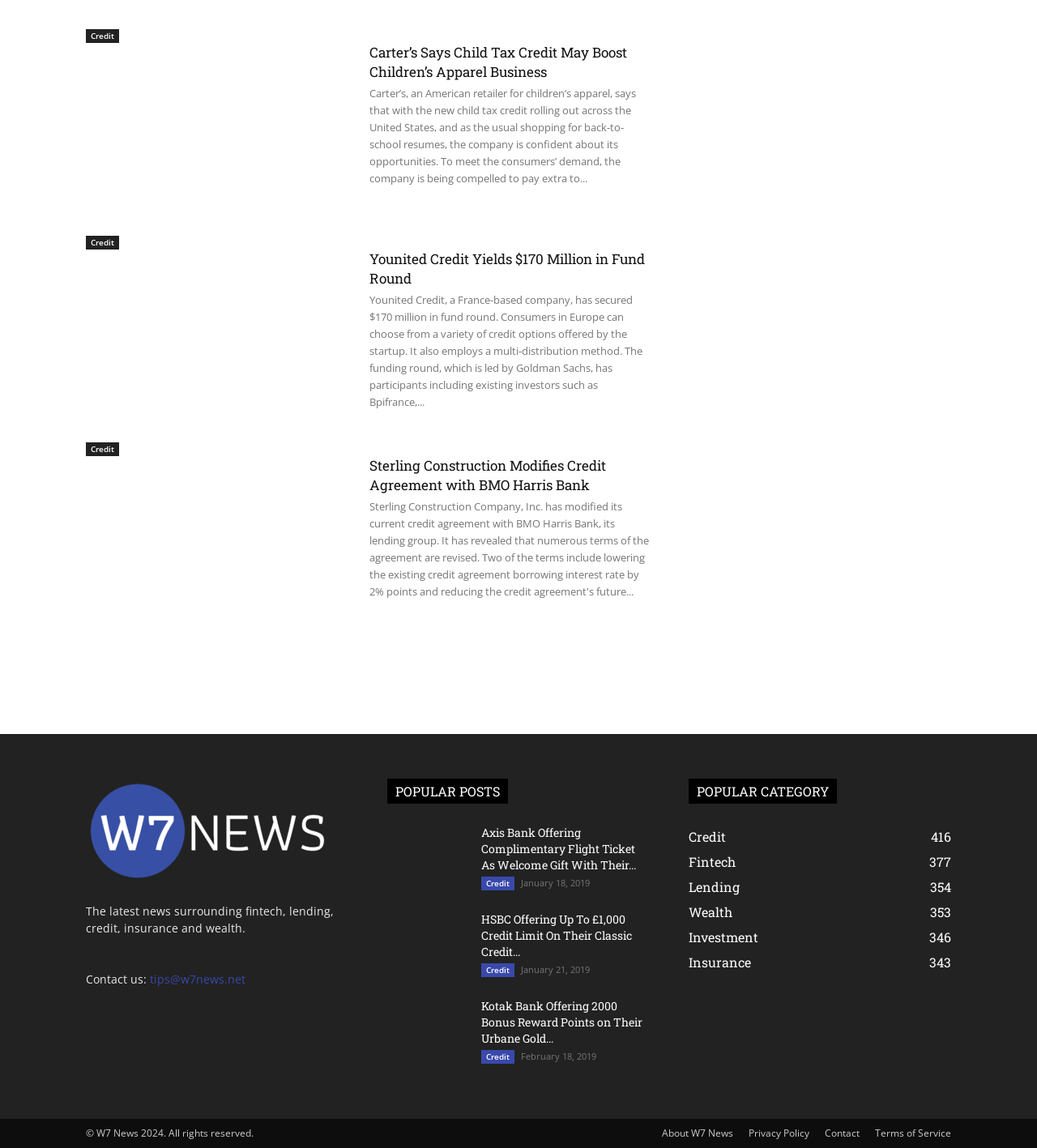Given the element description: "parent_node: Print Volume	80", predict the bounding box coordinates of this UI element. The coordinates must be four float numbers between 0 and 1, given as [left, top, right, bottom].

None